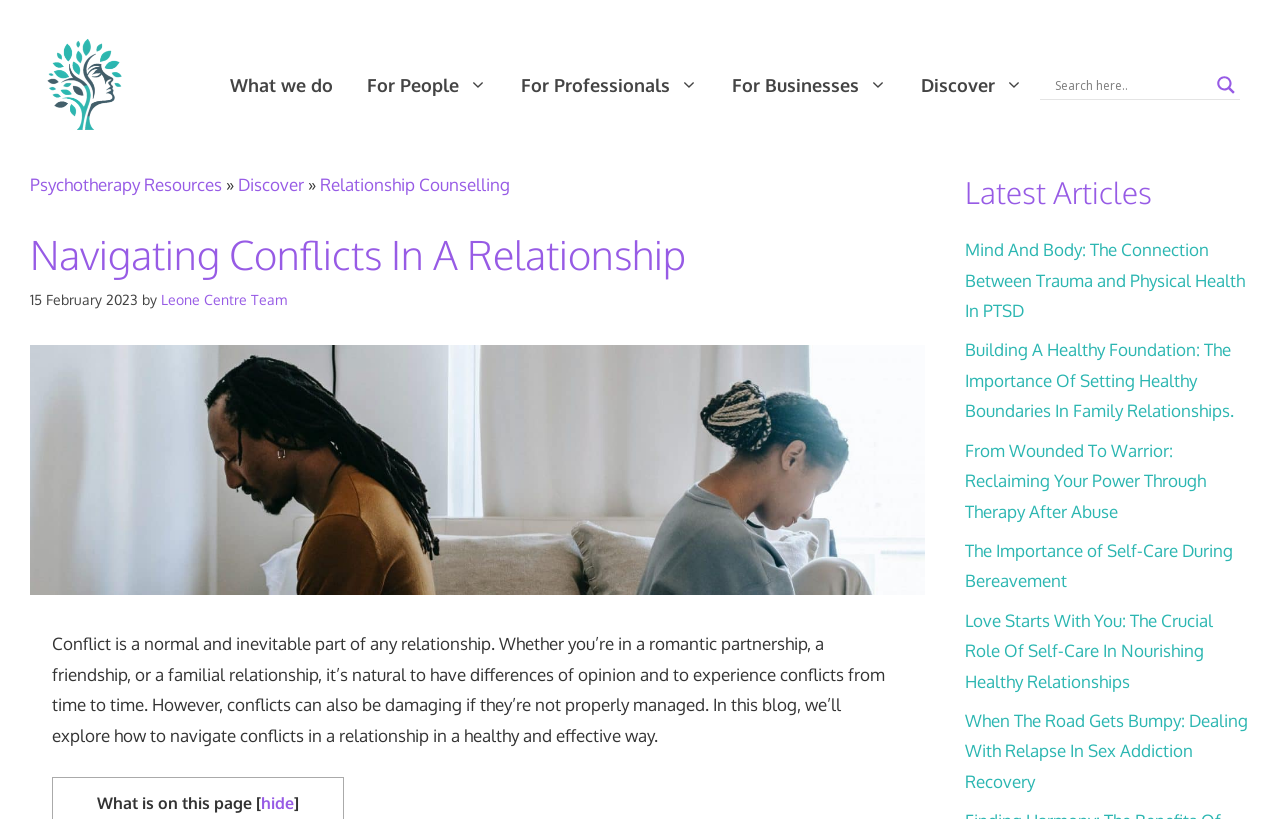Determine the heading of the webpage and extract its text content.

Navigating Conflicts In A Relationship